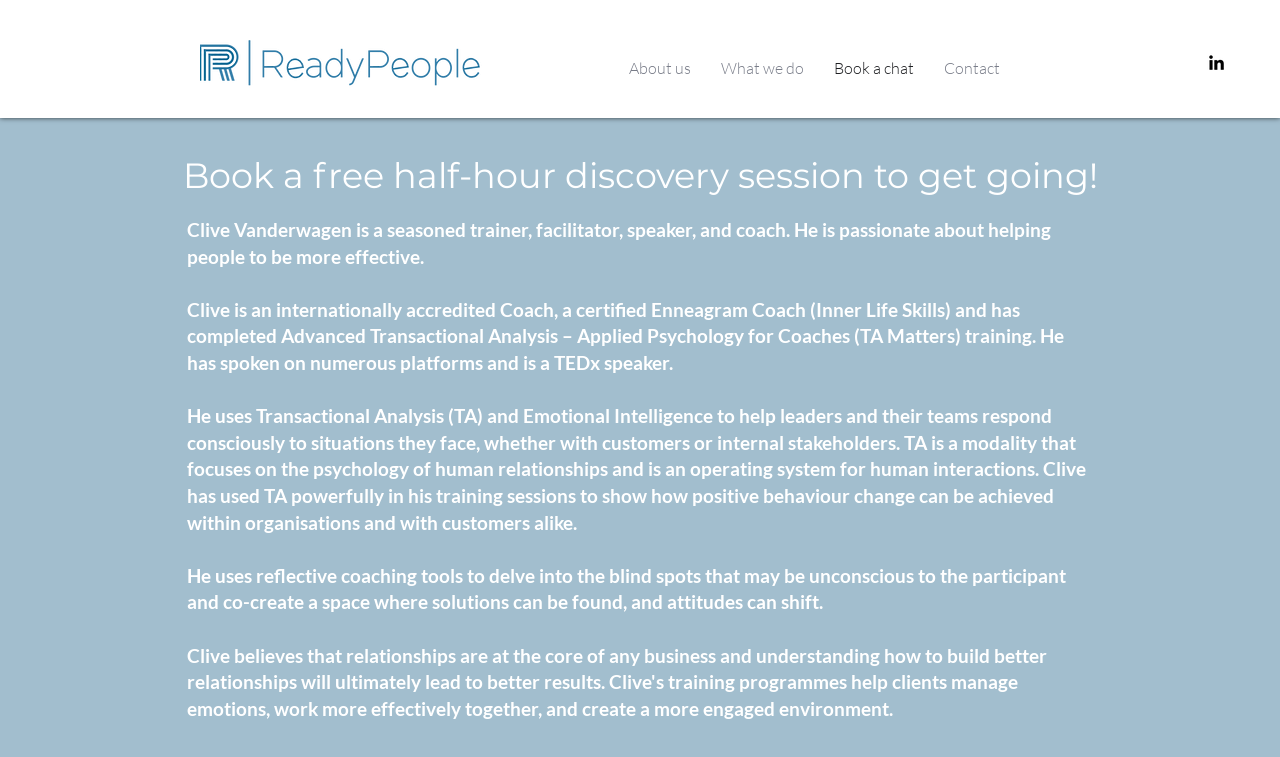Locate and extract the text of the main heading on the webpage.

Book a free half-hour discovery session to get going!